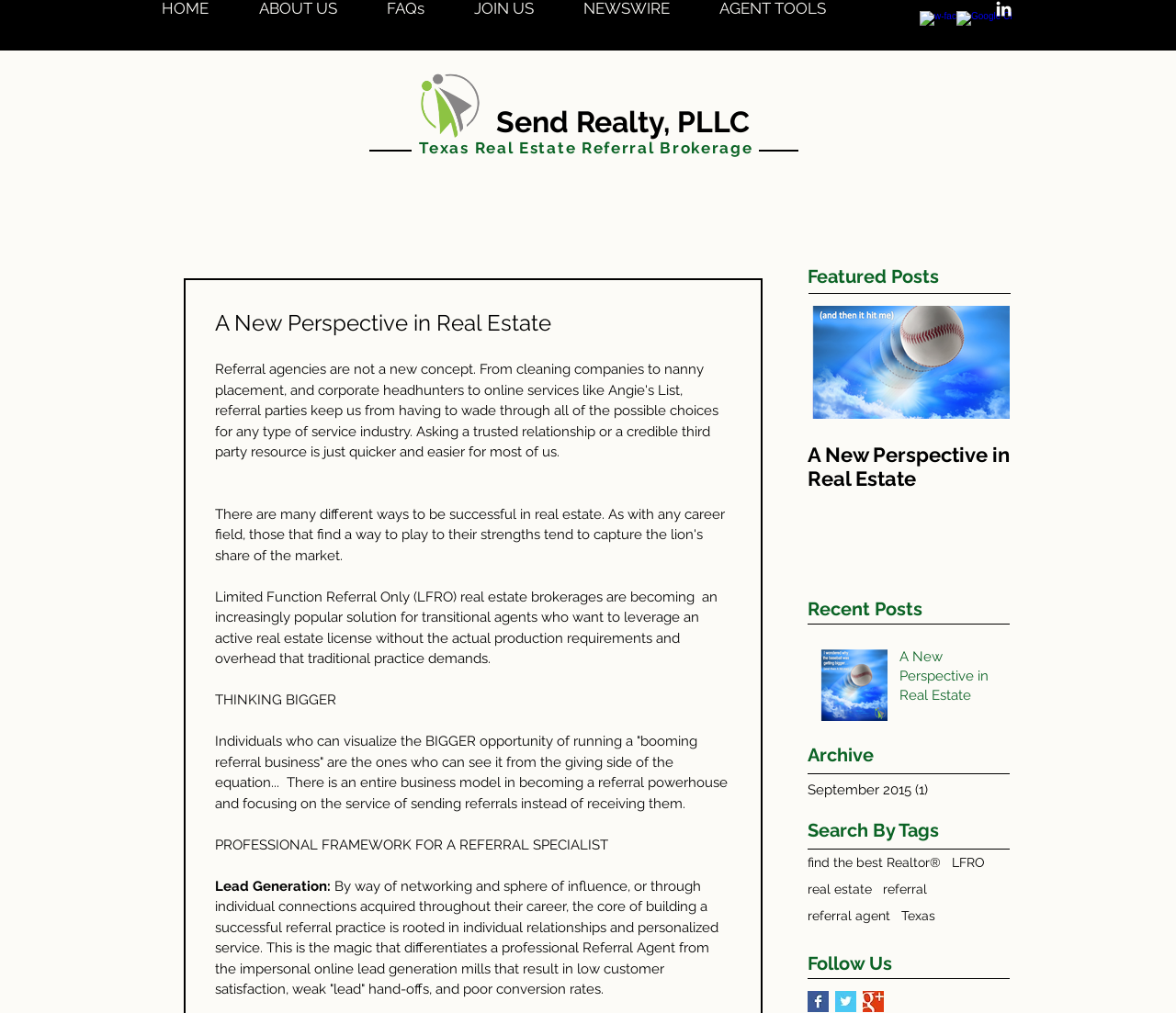Find the bounding box coordinates of the UI element according to this description: "find the best Realtor®".

[0.687, 0.844, 0.8, 0.86]